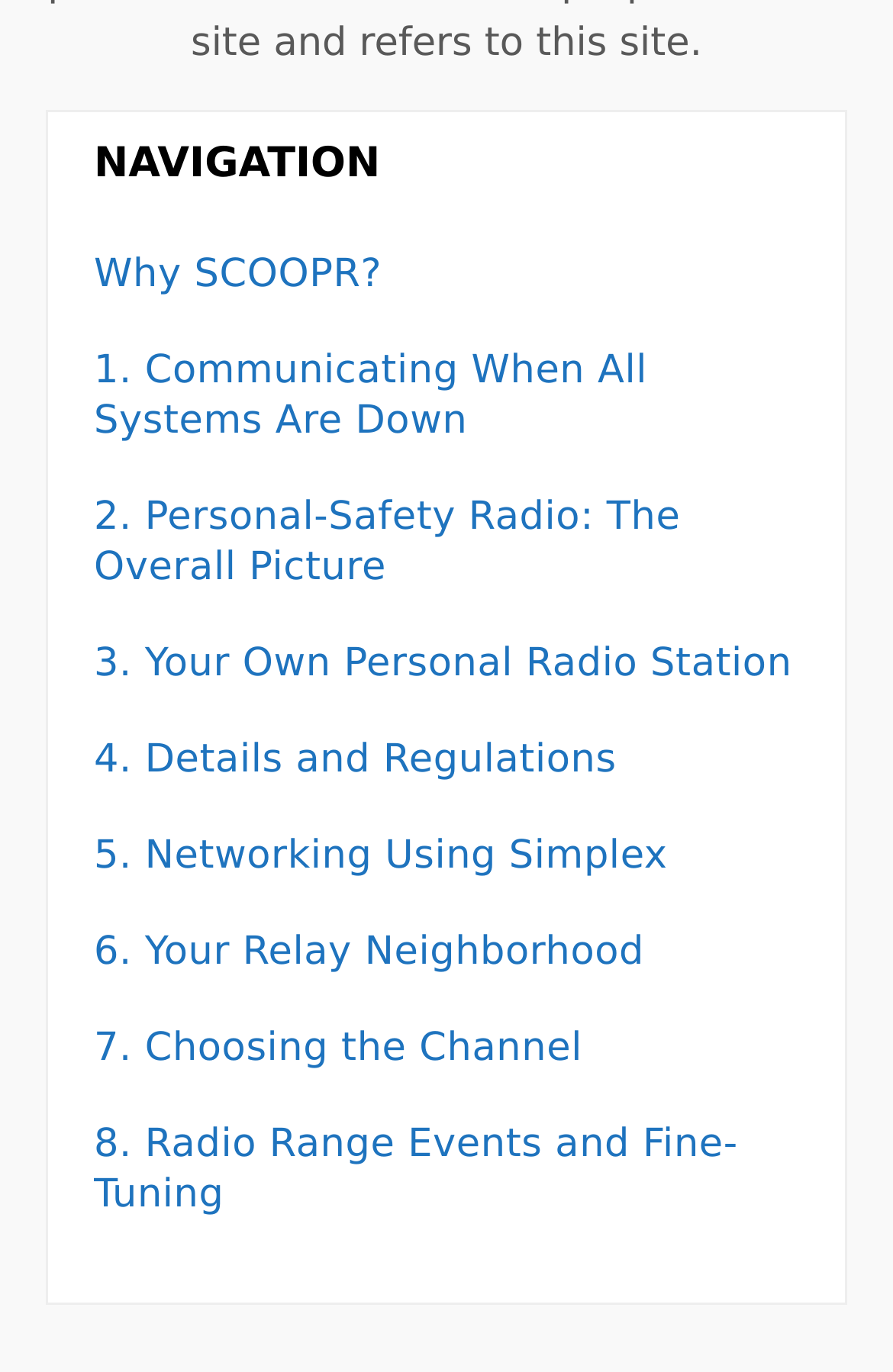Identify the bounding box coordinates of the element to click to follow this instruction: 'Read '1. Communicating When All Systems Are Down''. Ensure the coordinates are four float values between 0 and 1, provided as [left, top, right, bottom].

[0.105, 0.254, 0.725, 0.324]